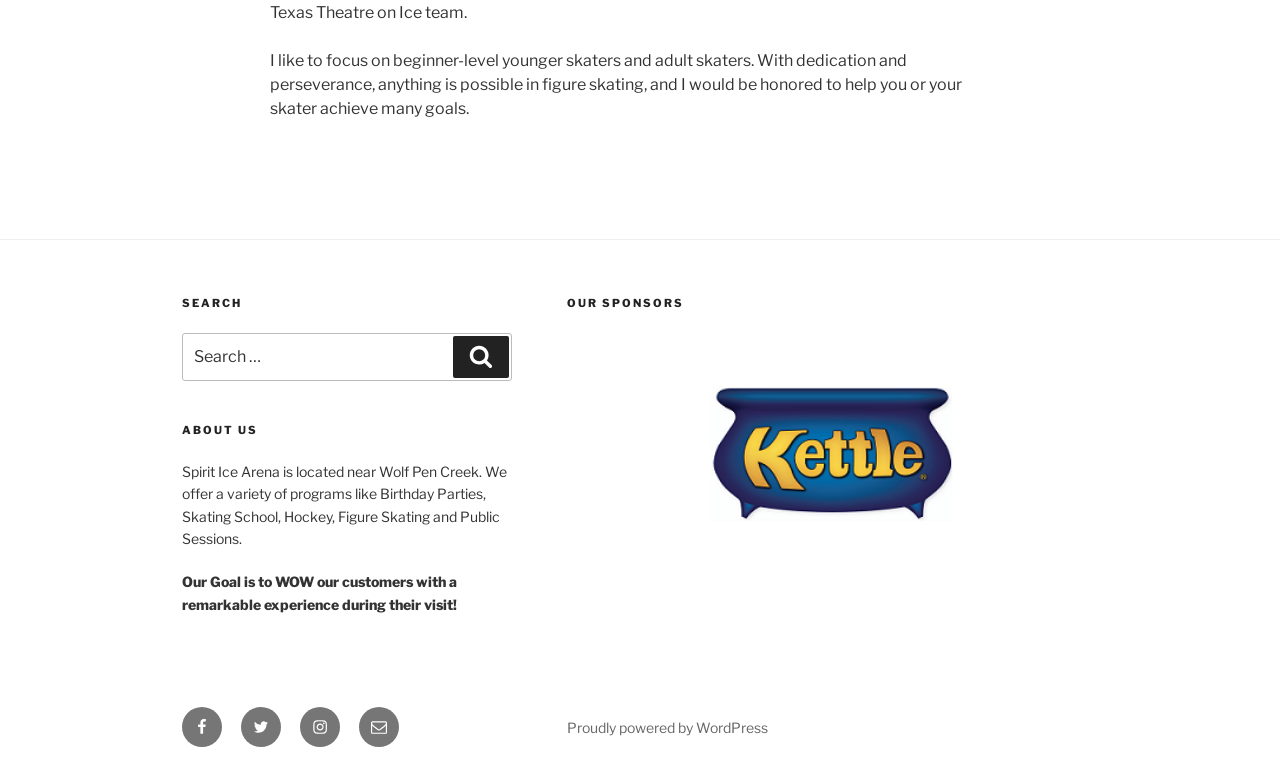Provide a short answer to the following question with just one word or phrase: What is the goal of the Spirit Ice Arena?

To WOW customers